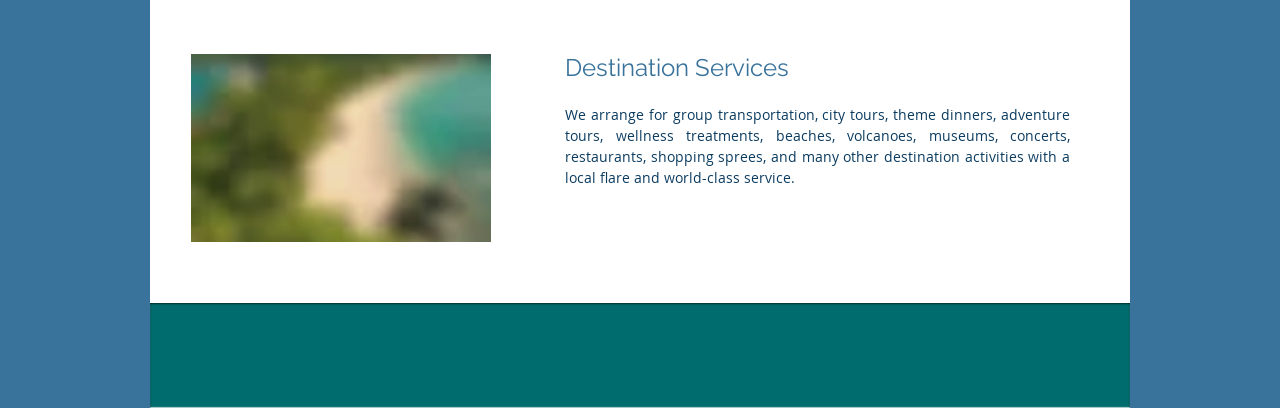What is the purpose of the social bar on the webpage?
Your answer should be a single word or phrase derived from the screenshot.

To connect with the company on social media